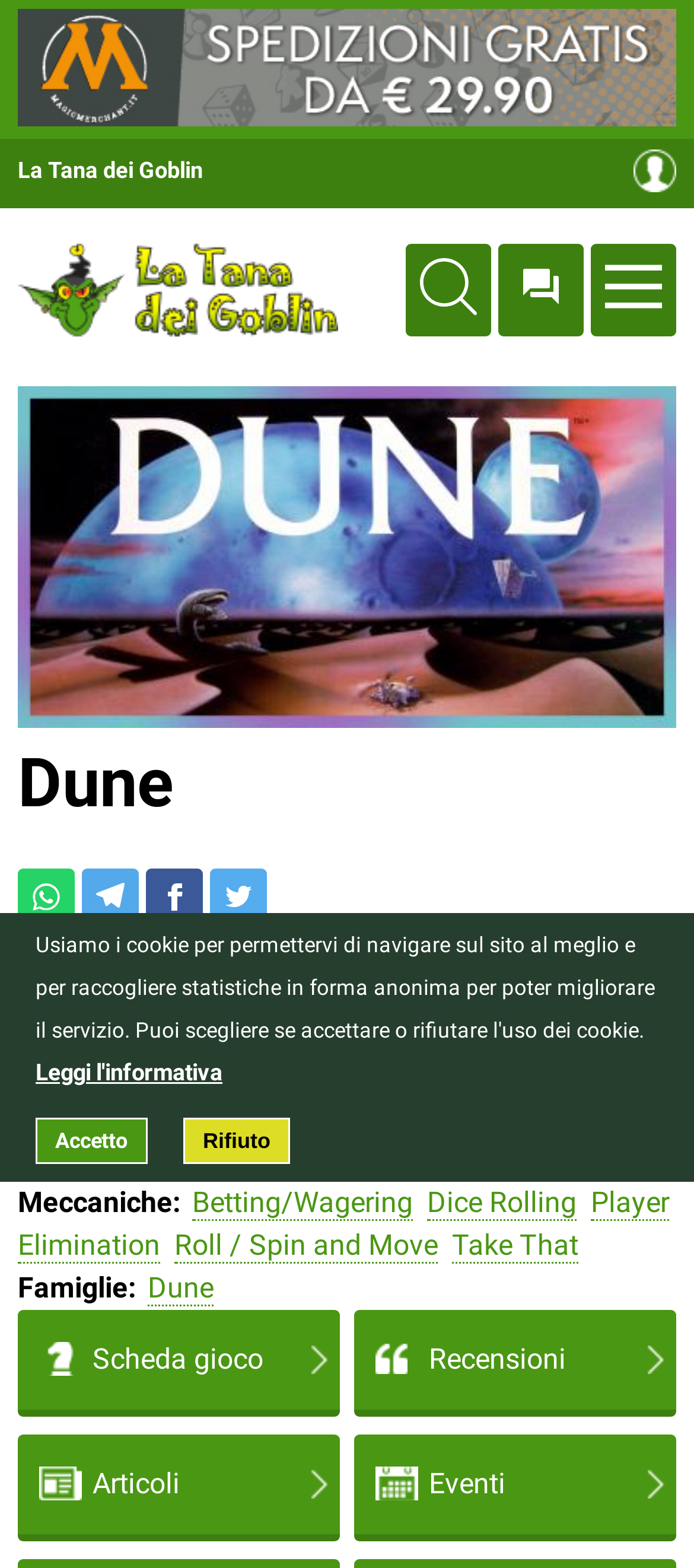Carefully observe the image and respond to the question with a detailed answer:
How many players can play Dune?

The answer can be found in the section that describes the game details, where it says 'Num. giocatori: 2-4'.